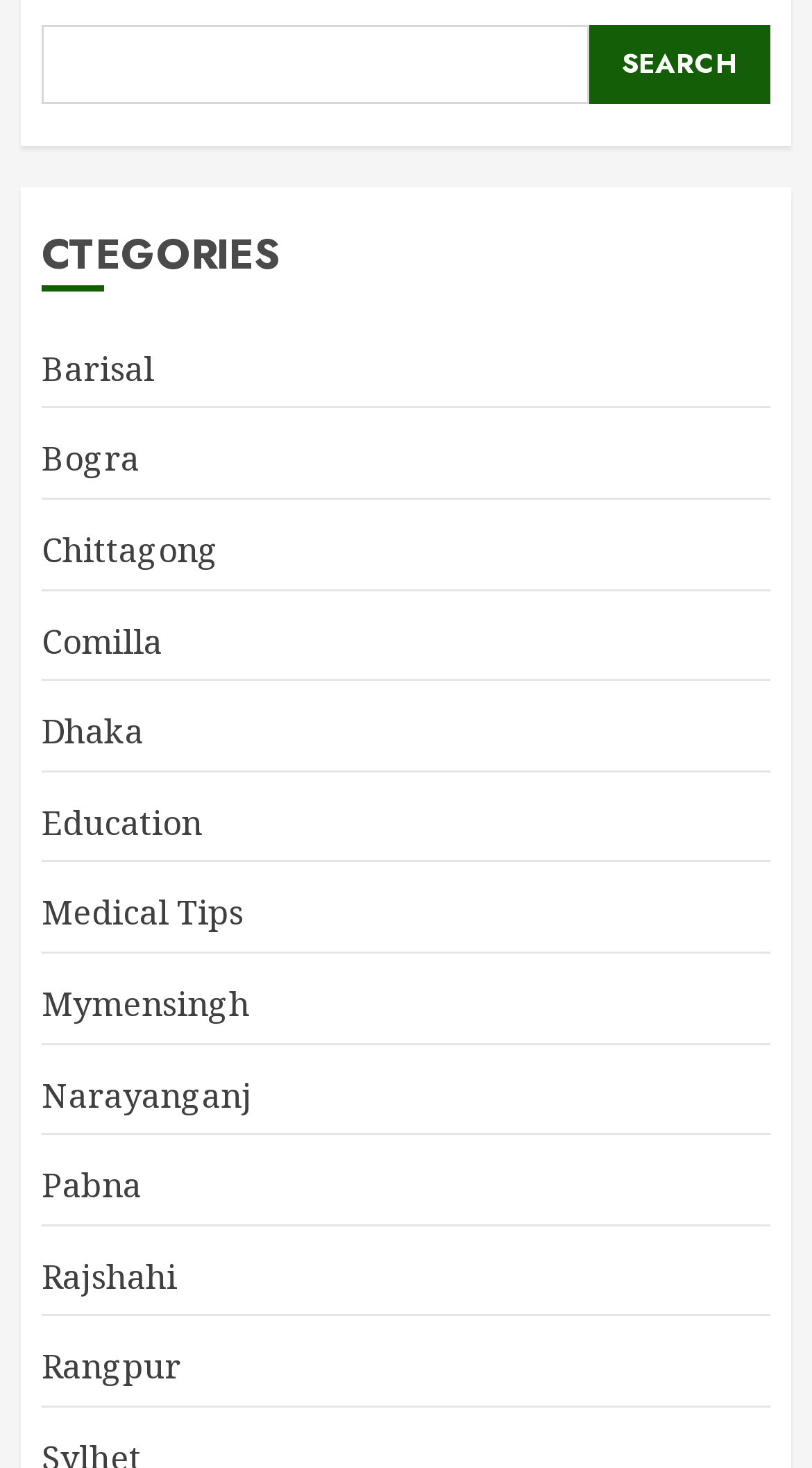With reference to the screenshot, provide a detailed response to the question below:
What type of content is available in the 'Medical Tips' category?

The 'Medical Tips' category likely contains health-related content, such as articles or advice on medical topics.